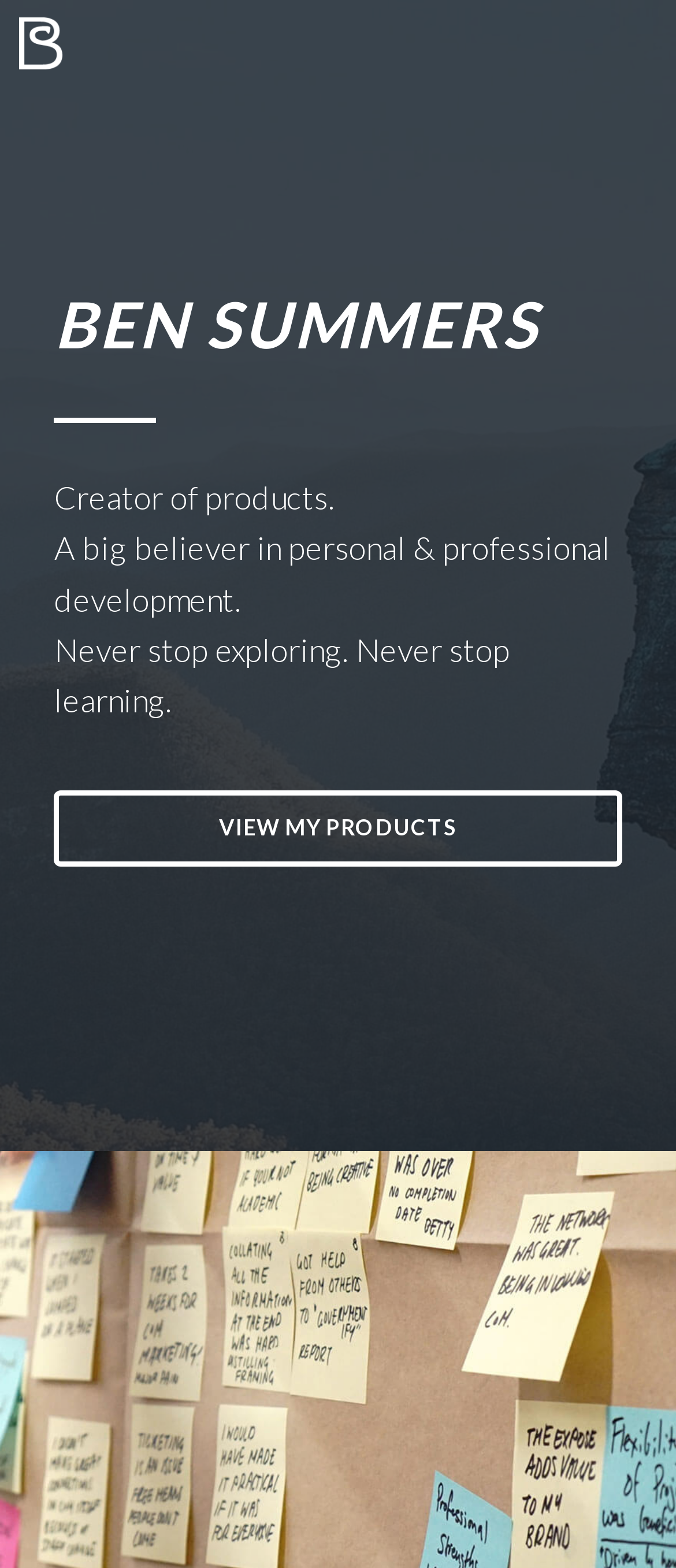Using the description "View my Products", locate and provide the bounding box of the UI element.

[0.08, 0.504, 0.92, 0.553]